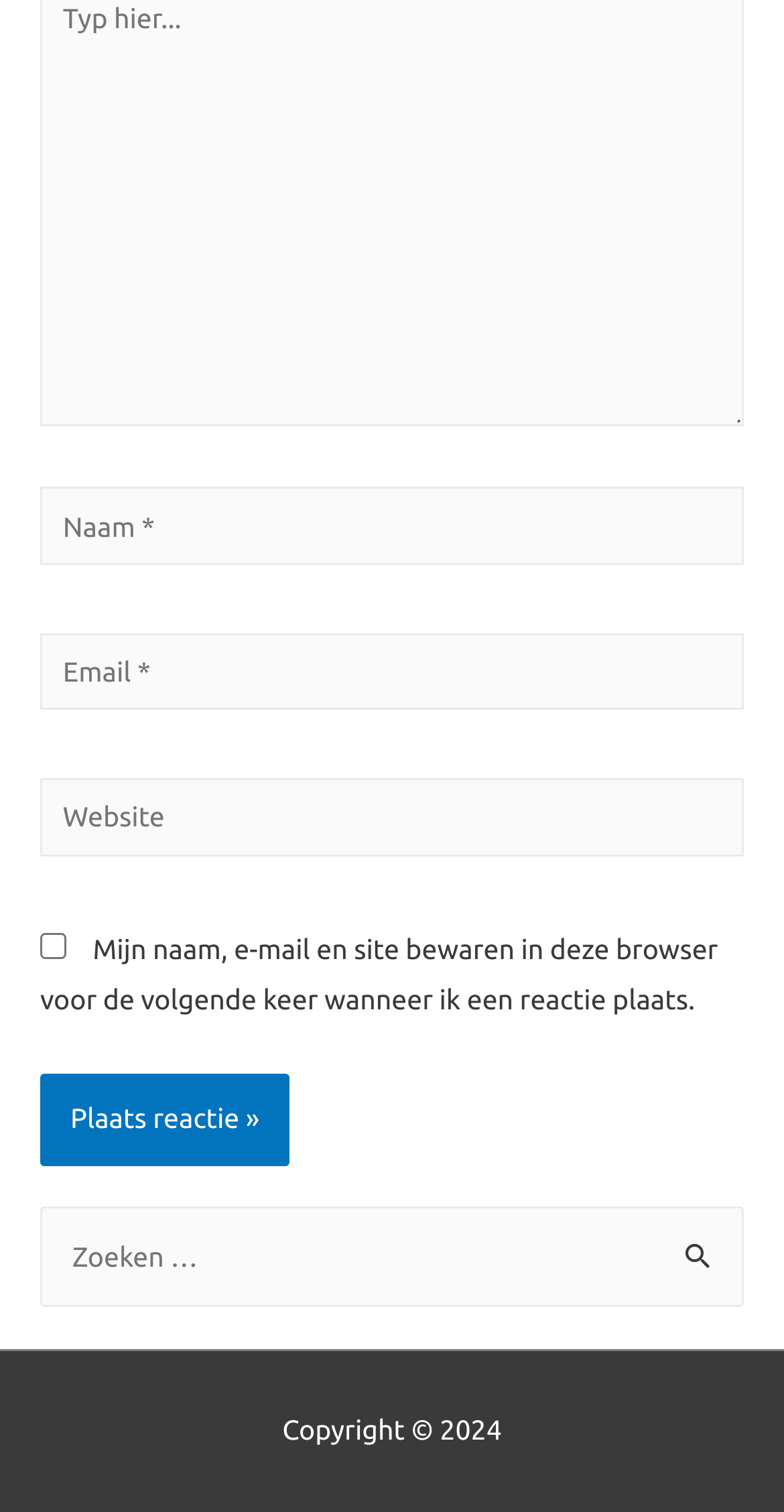Identify the coordinates of the bounding box for the element described below: "name="submit" value="Plaats reactie »"". Return the coordinates as four float numbers between 0 and 1: [left, top, right, bottom].

[0.051, 0.711, 0.369, 0.771]